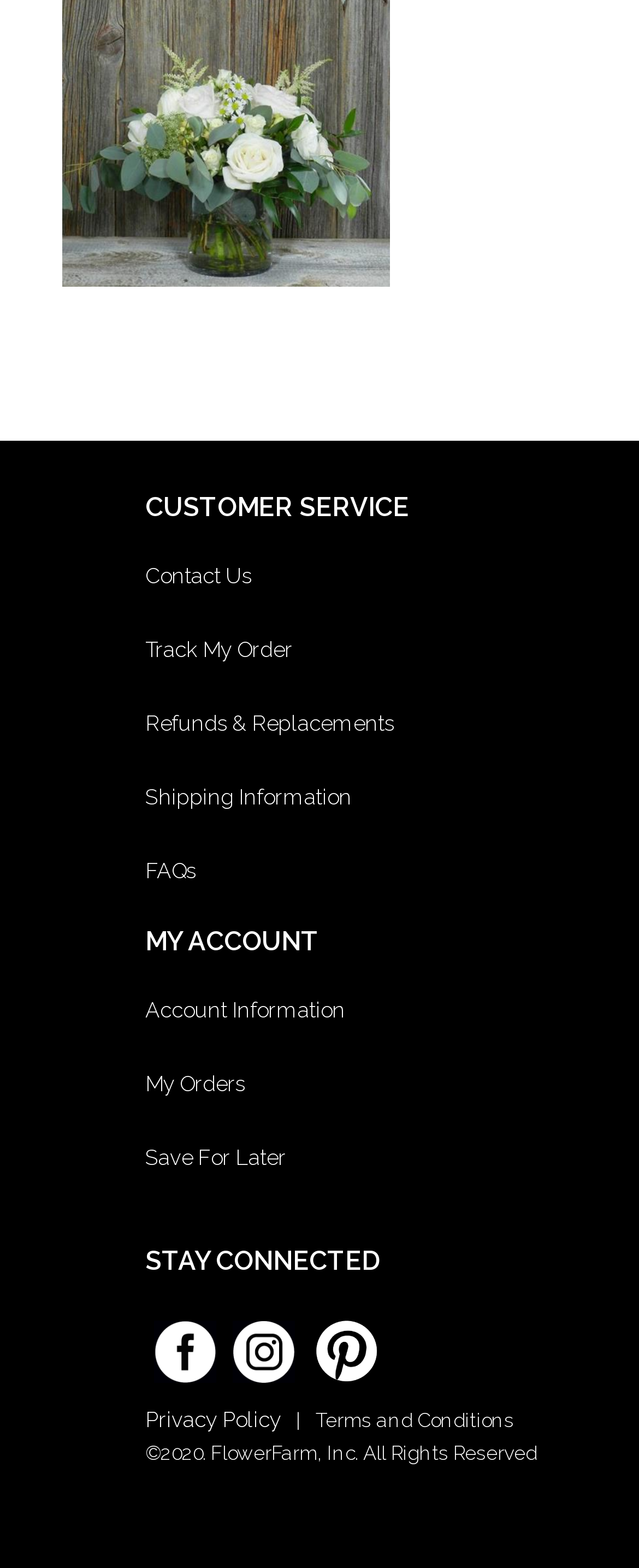What is the purpose of the 'CUSTOMER SERVICE' section?
Give a one-word or short-phrase answer derived from the screenshot.

Provide customer support